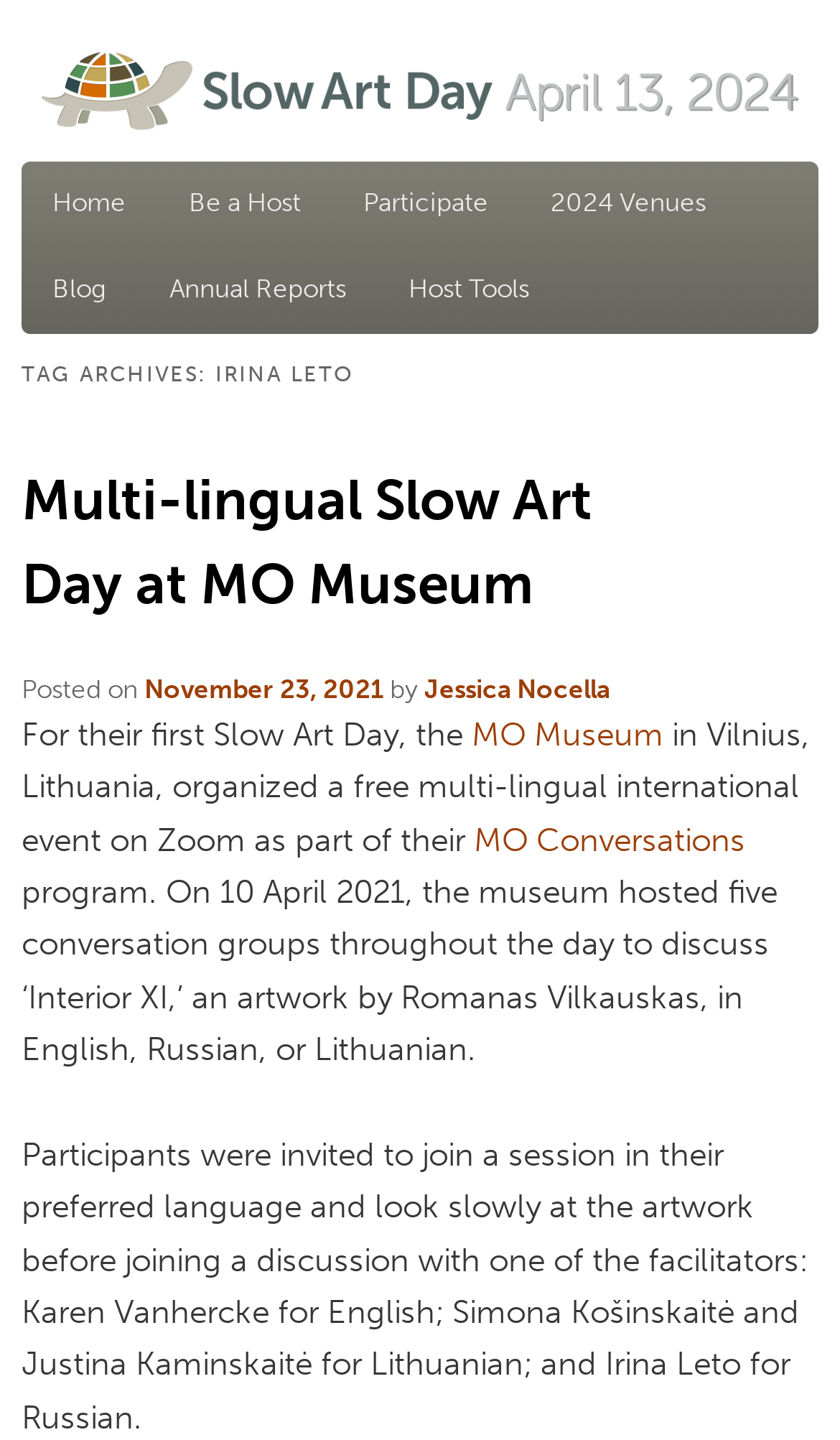Please identify the bounding box coordinates for the region that you need to click to follow this instruction: "Read the 'TAG ARCHIVES: IRINA LETO' heading".

[0.026, 0.241, 0.974, 0.28]